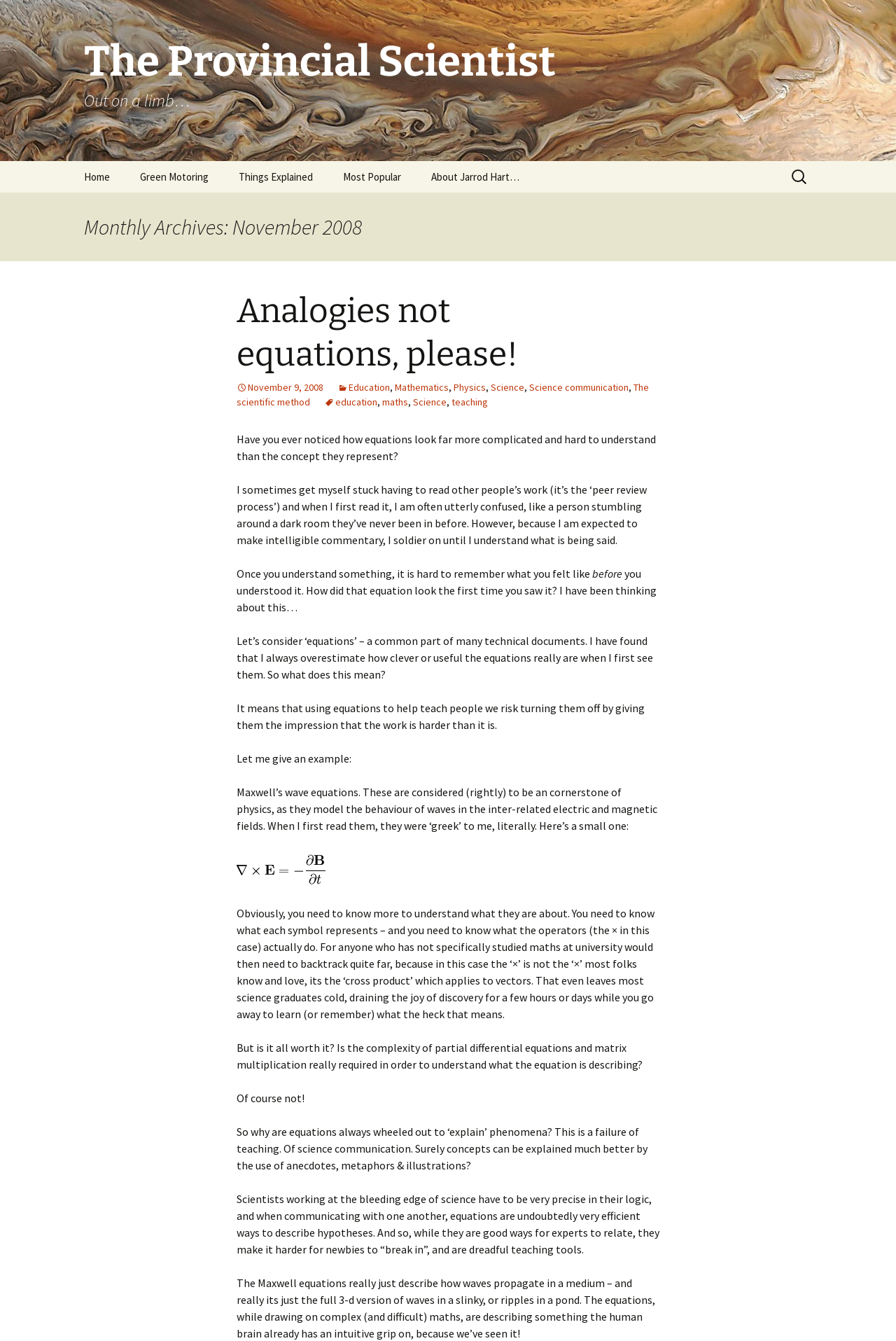Please answer the following question using a single word or phrase: 
What is the example of a scientific concept mentioned in the blog post?

Waves in a medium